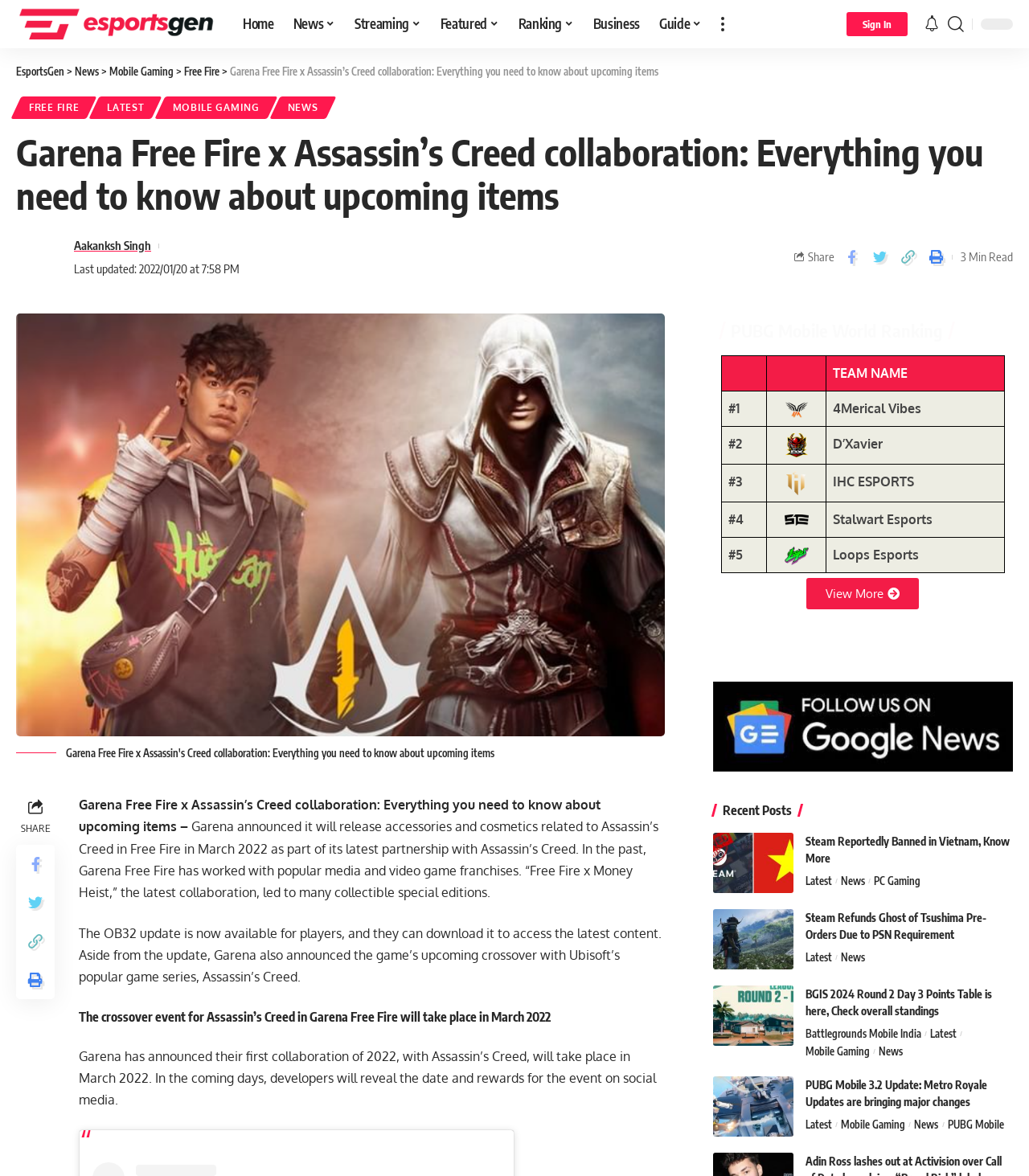Locate the bounding box coordinates of the clickable region to complete the following instruction: "Search for something."

[0.921, 0.009, 0.937, 0.032]